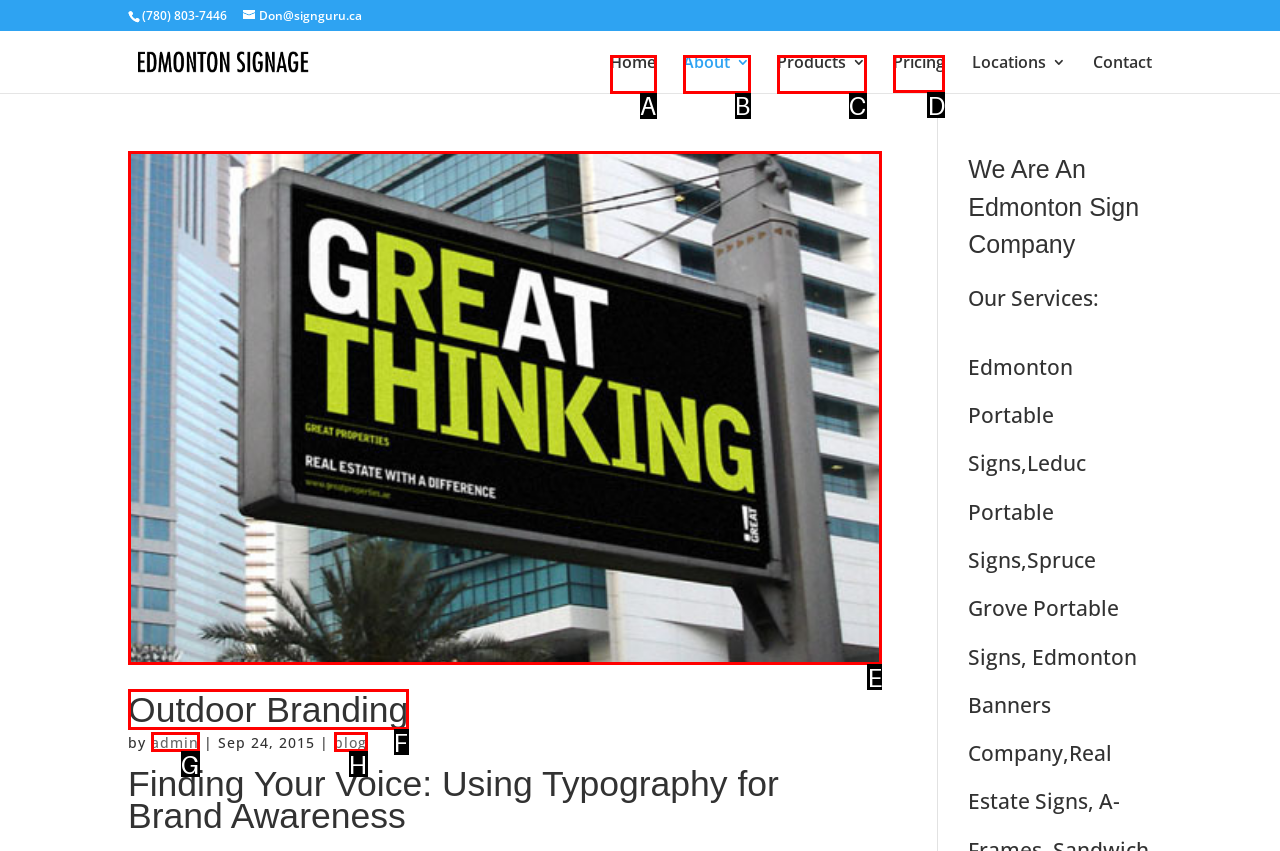Select the correct option from the given choices to perform this task: check the pricing. Provide the letter of that option.

D